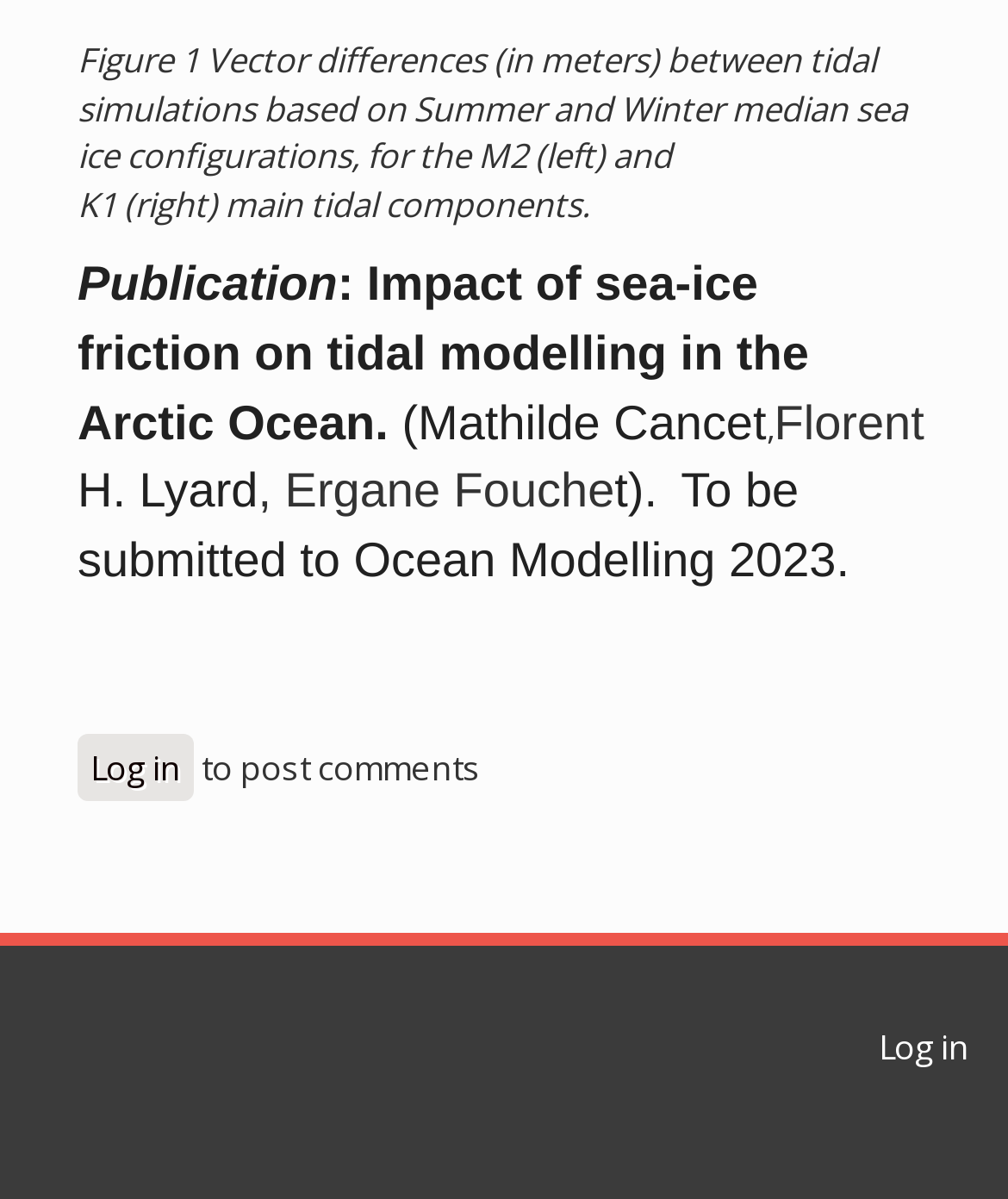How many links are there to log in?
Respond with a short answer, either a single word or a phrase, based on the image.

2